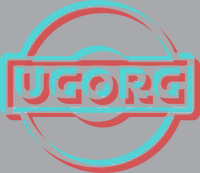Give a concise answer using one word or a phrase to the following question:
What is the background color of the image?

Grey